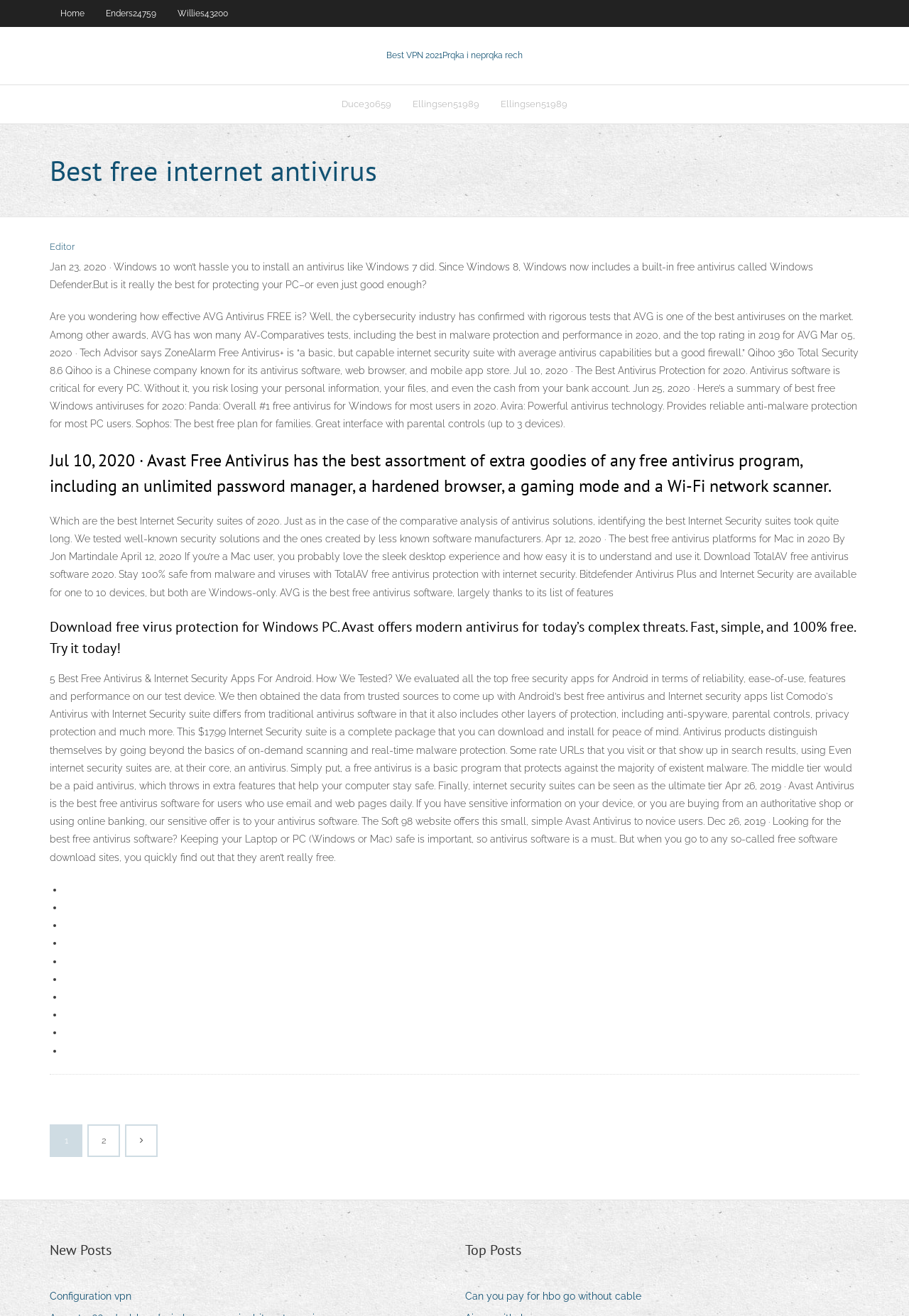What is the name of the built-in free antivirus in Windows? Please answer the question using a single word or phrase based on the image.

Windows Defender